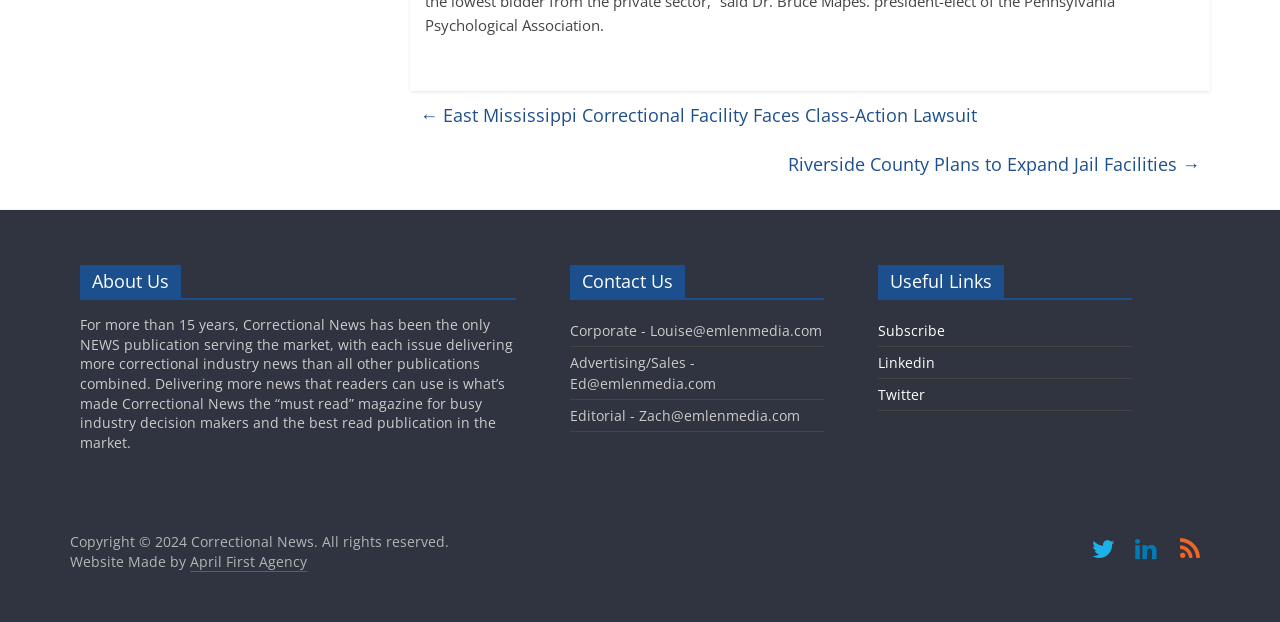Identify the bounding box coordinates for the UI element described as follows: Subscribe. Use the format (top-left x, top-left y, bottom-right x, bottom-right y) and ensure all values are floating point numbers between 0 and 1.

[0.686, 0.516, 0.738, 0.547]